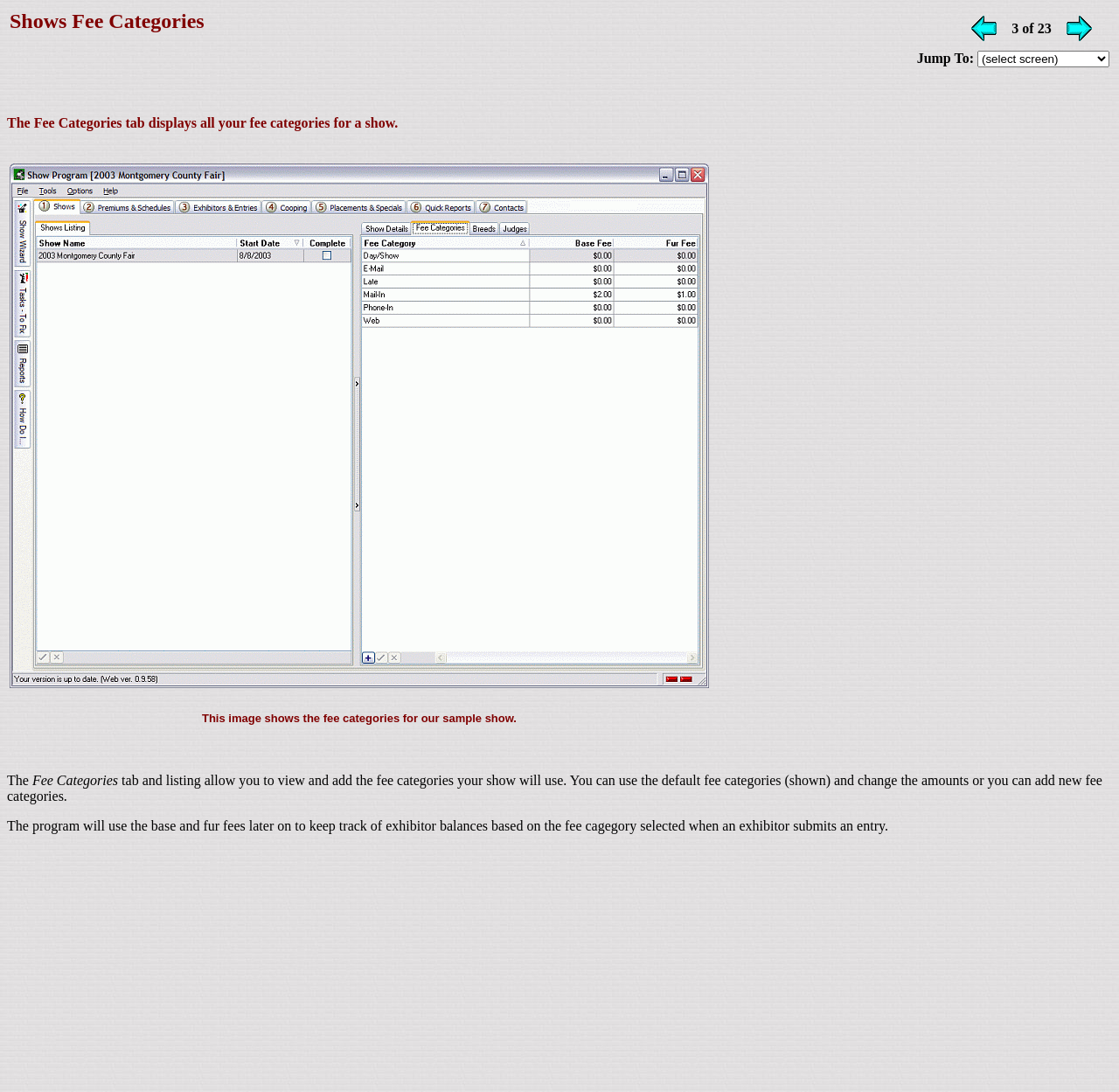How many screens are there in total?
Using the image as a reference, give an elaborate response to the question.

The webpage shows a navigation section with '3 of 23' text, indicating that there are 23 screens in total.